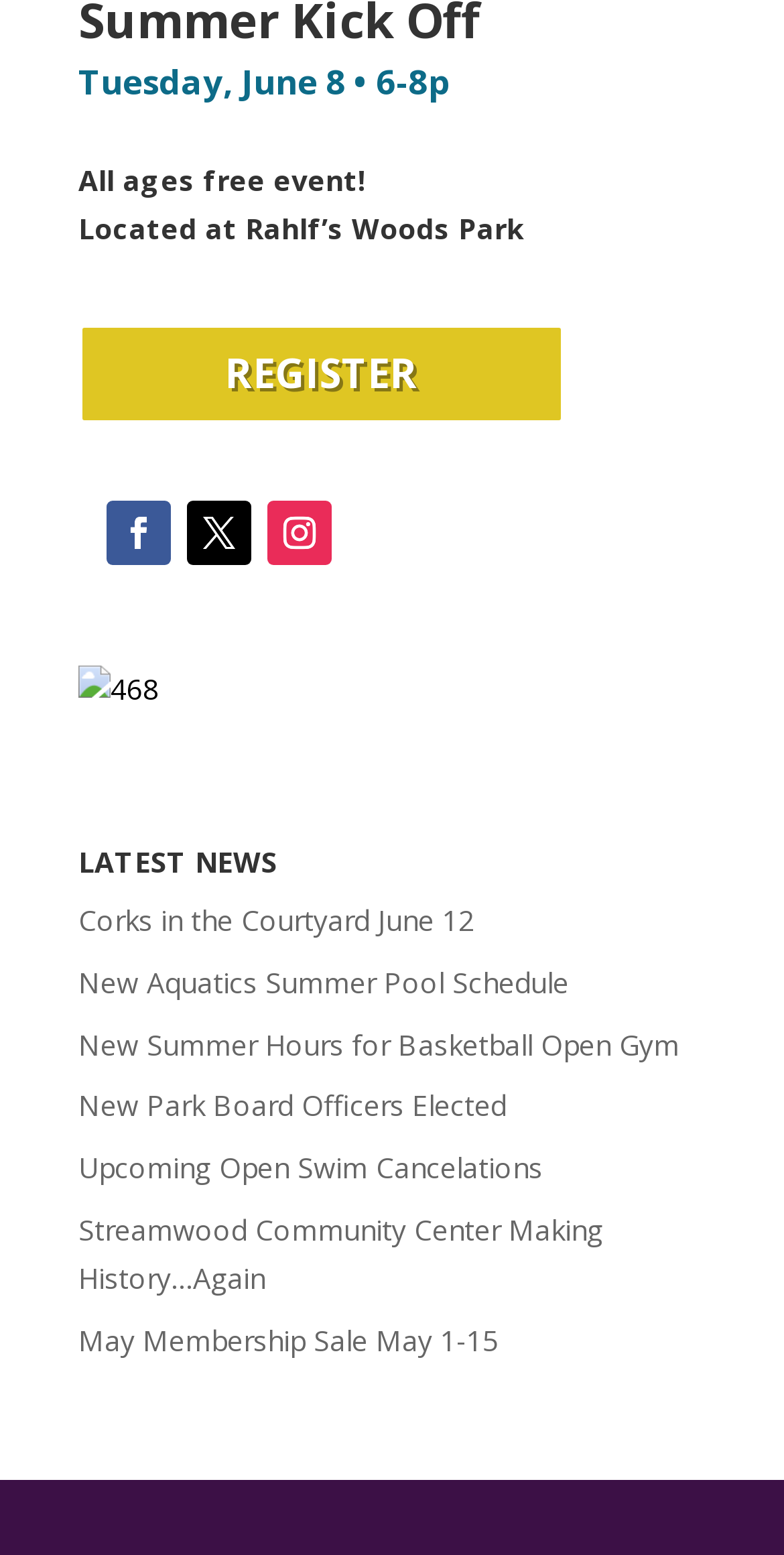Please give a concise answer to this question using a single word or phrase: 
How many social media links are present?

3